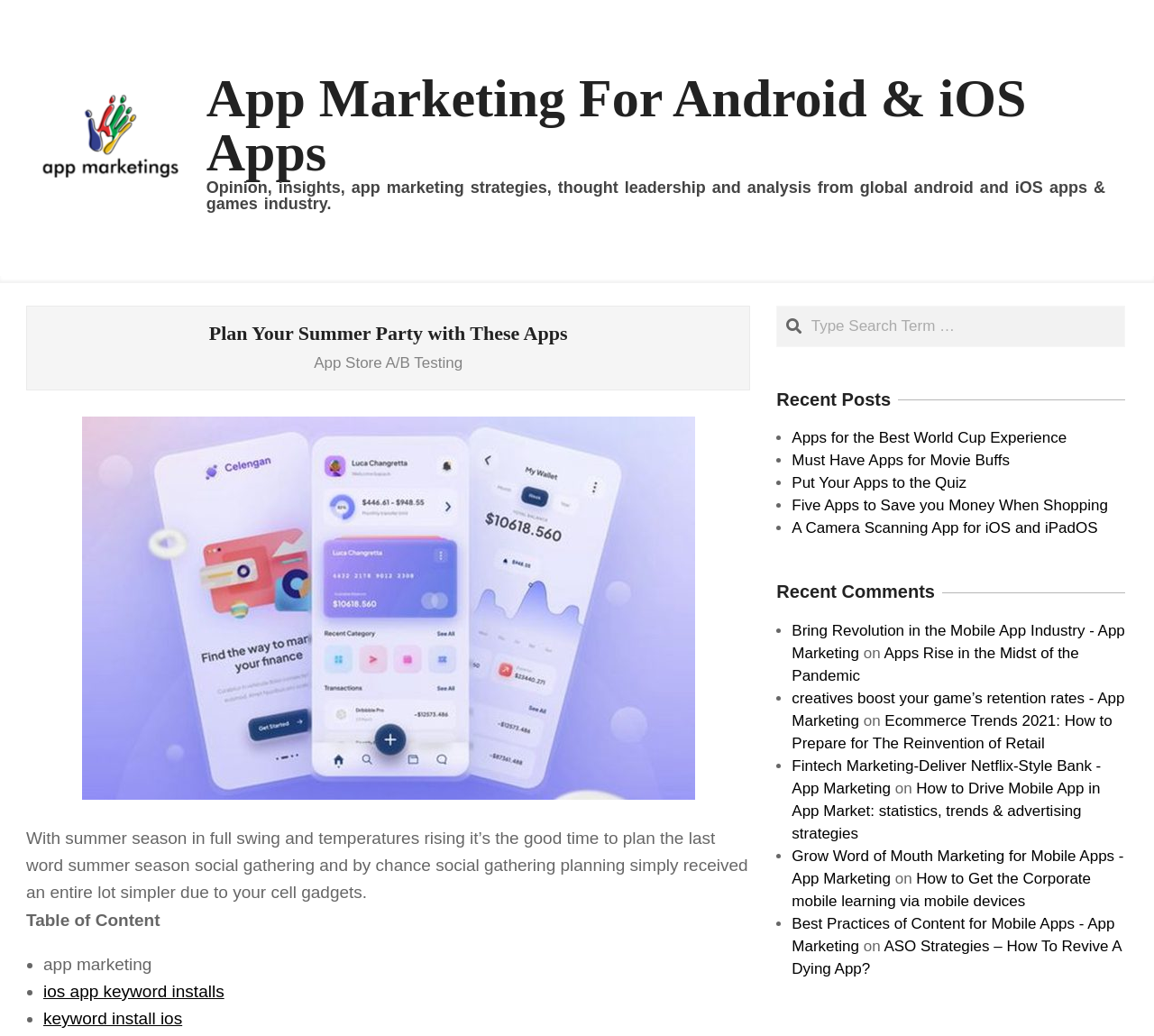Identify the bounding box coordinates of the region I need to click to complete this instruction: "Search for something".

[0.674, 0.296, 0.974, 0.334]